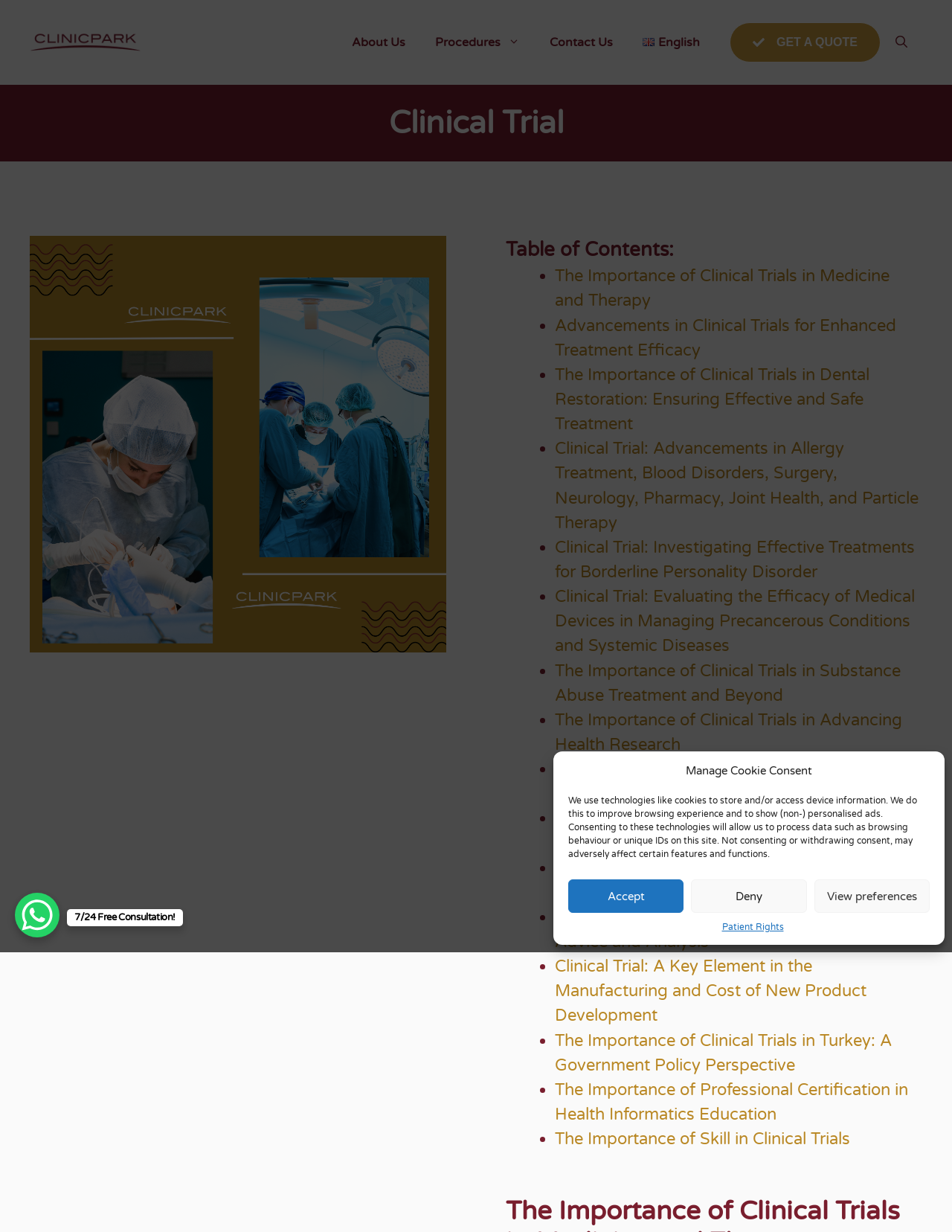Answer the question in a single word or phrase:
What is the language of the webpage?

English